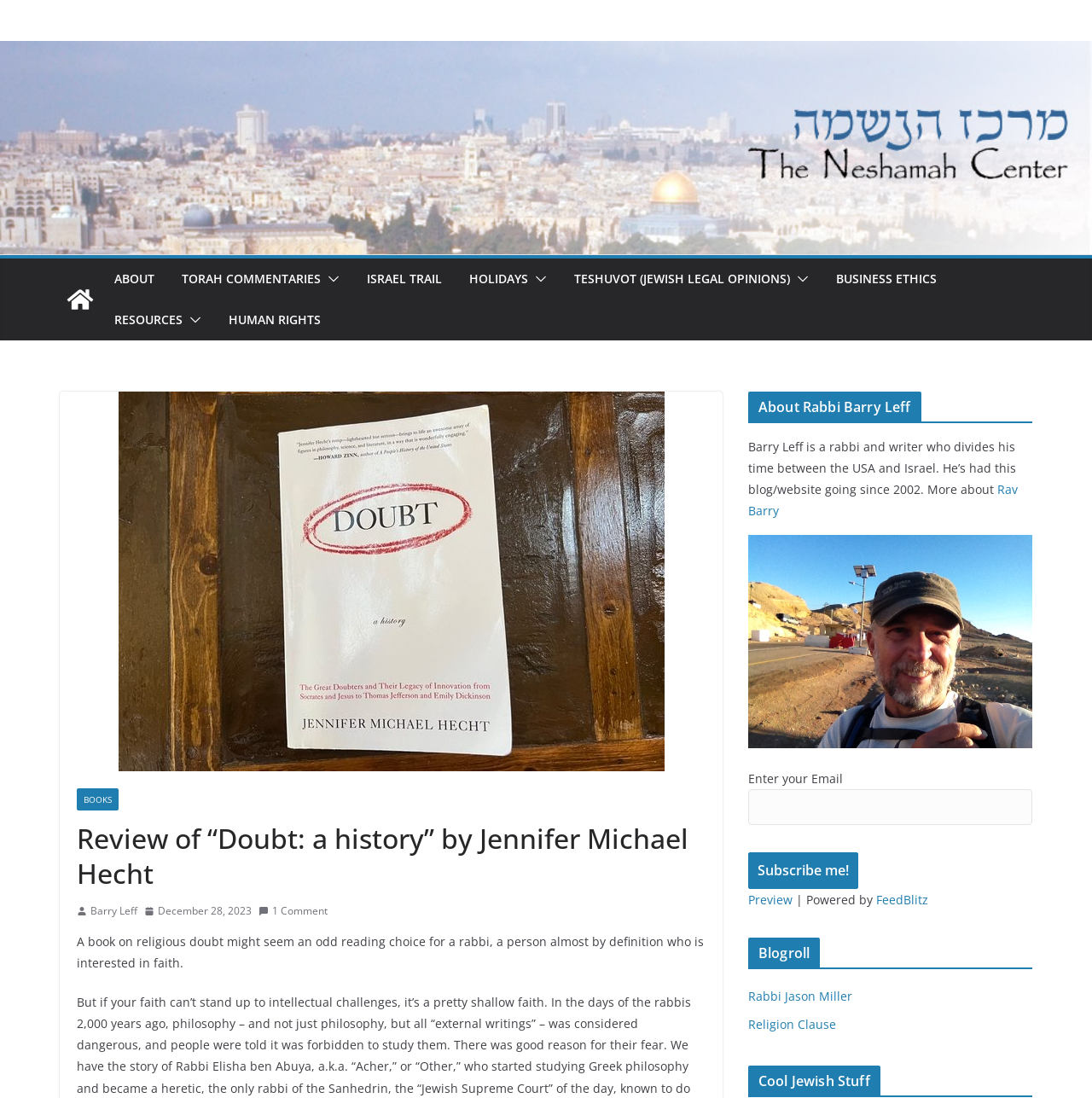Explain the contents of the webpage comprehensively.

This webpage is a review of the book "Doubt: a history" by Jennifer Michael Hecht, published by The Neshamah Center. At the top of the page, there is a logo image of The Neshamah Center, accompanied by a link to the center's homepage. Below the logo, there is a navigation menu with links to various sections, including "ABOUT", "TORAH COMMENTARIES", "ISRAEL TRAIL", and more.

The main content of the page is a review of the book, which starts with a heading that reads "Review of “Doubt: a history” by Jennifer Michael Hecht". The review is written by Barry Leff, a rabbi and writer, and is dated December 28, 2023. The review text is followed by a link to leave a comment.

To the right of the main content, there are three columns of complementary information. The first column contains a brief bio of Rabbi Barry Leff, including a heading, a short paragraph, and a link to his website. Below the bio, there is an image of the rabbi.

The second column contains a subscription form, where visitors can enter their email address to subscribe to the blog. There is also a button to preview the subscription and a link to the FeedBlitz website.

The third column contains a blogroll, with links to other blogs, including Rabbi Jason Miller and Religion Clause. Below the blogroll, there is a heading "Cool Jewish Stuff", but no further content is provided.

Throughout the page, there are several images, including icons for the navigation menu, a book cover image, and a few decorative images. The overall layout is organized, with clear headings and concise text.